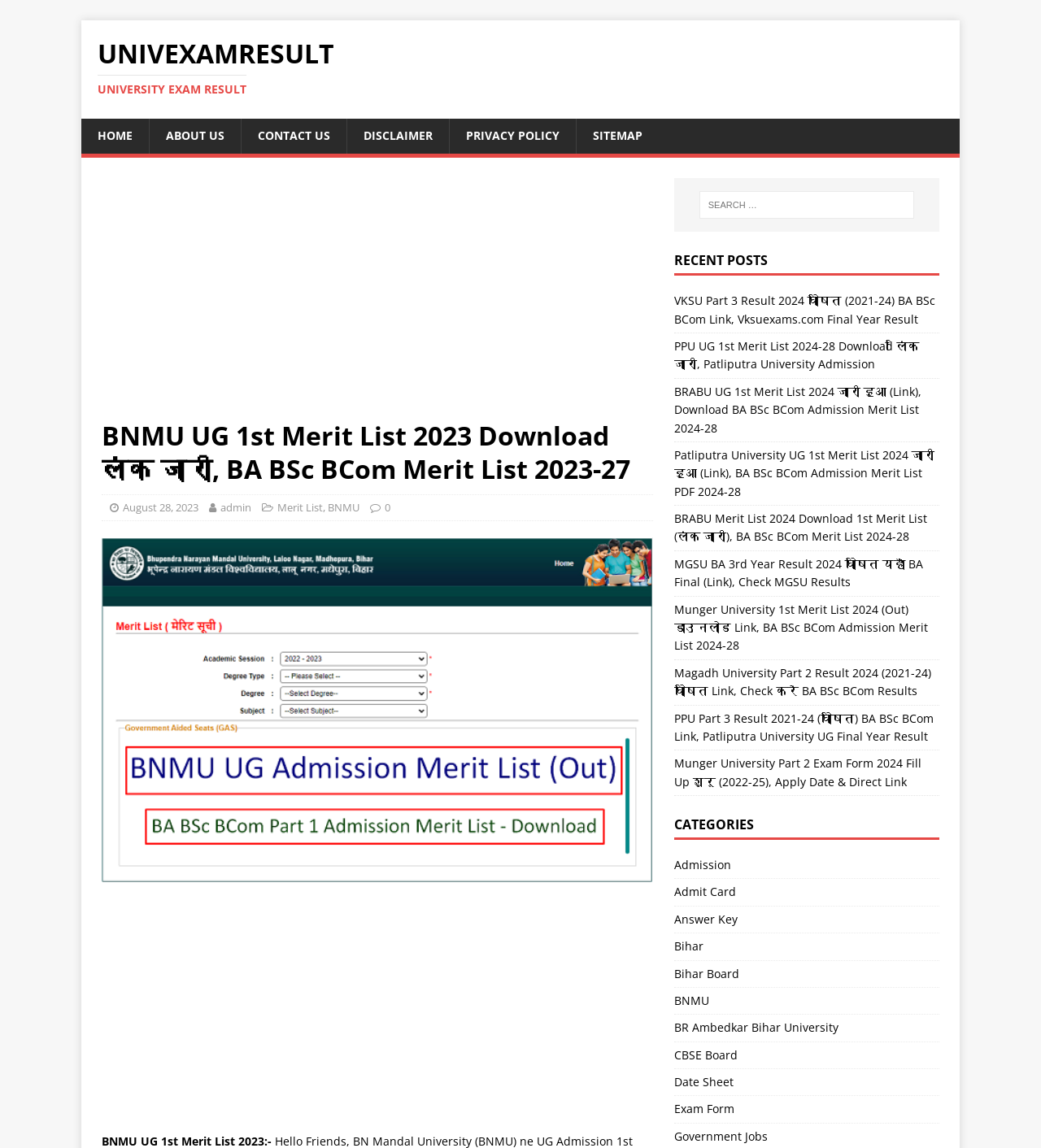Please mark the bounding box coordinates of the area that should be clicked to carry out the instruction: "Search for something".

[0.672, 0.166, 0.878, 0.191]